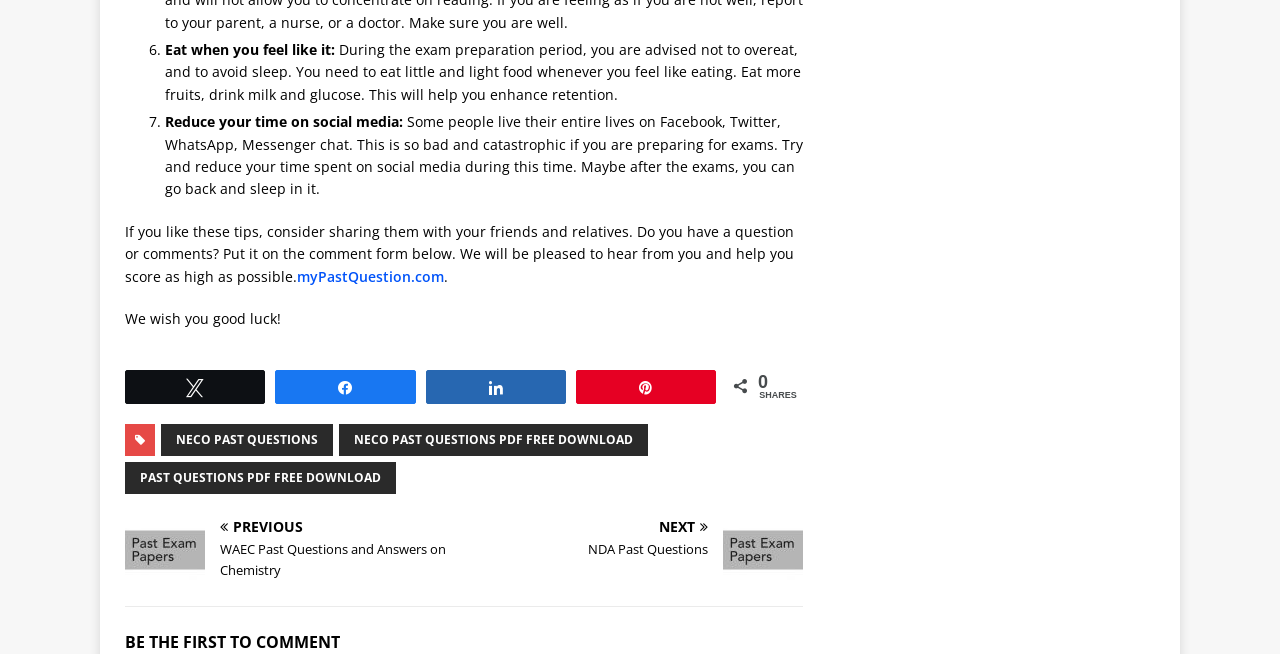Please identify the bounding box coordinates of the area I need to click to accomplish the following instruction: "Click on 'English Past Question 2021'".

[0.098, 0.796, 0.356, 0.888]